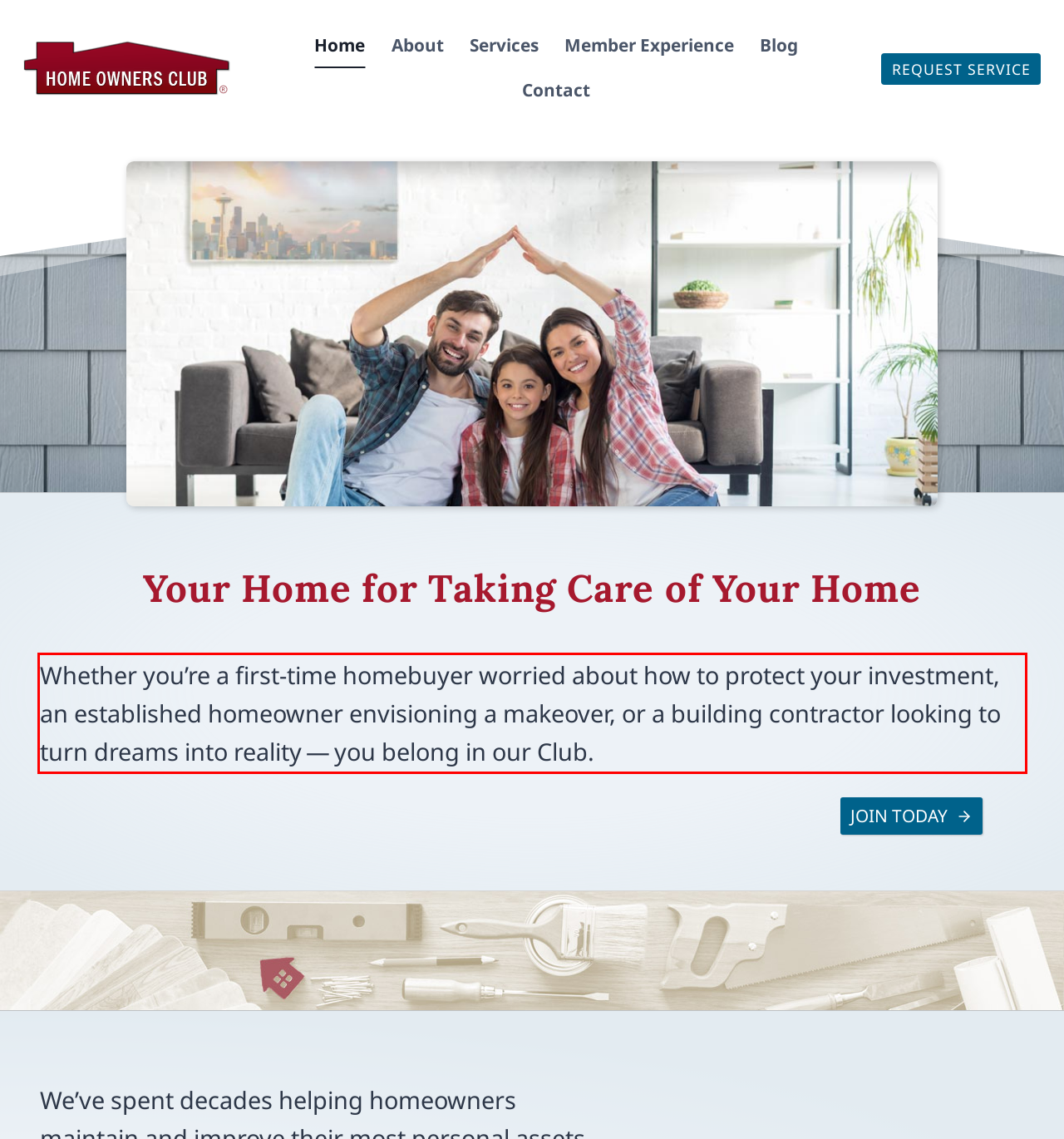Given the screenshot of a webpage, identify the red rectangle bounding box and recognize the text content inside it, generating the extracted text.

Whether you’re a first-time homebuyer worried about how to protect your investment, an estab­lished homeowner envisioning a makeover, or a building contractor looking to turn dreams into reality — you belong in our Club.